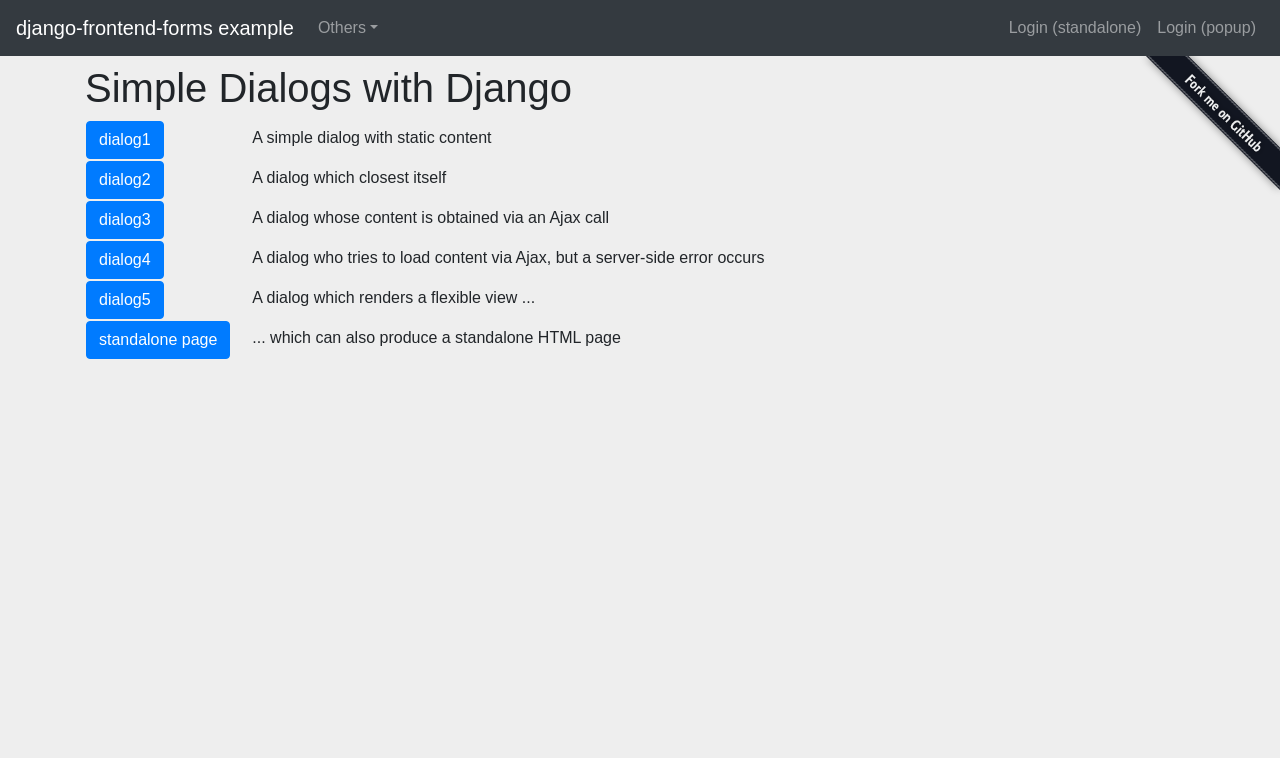What is the difference between 'Login (standalone)' and 'Login (popup)'? From the image, respond with a single word or brief phrase.

One is standalone, the other is a popup